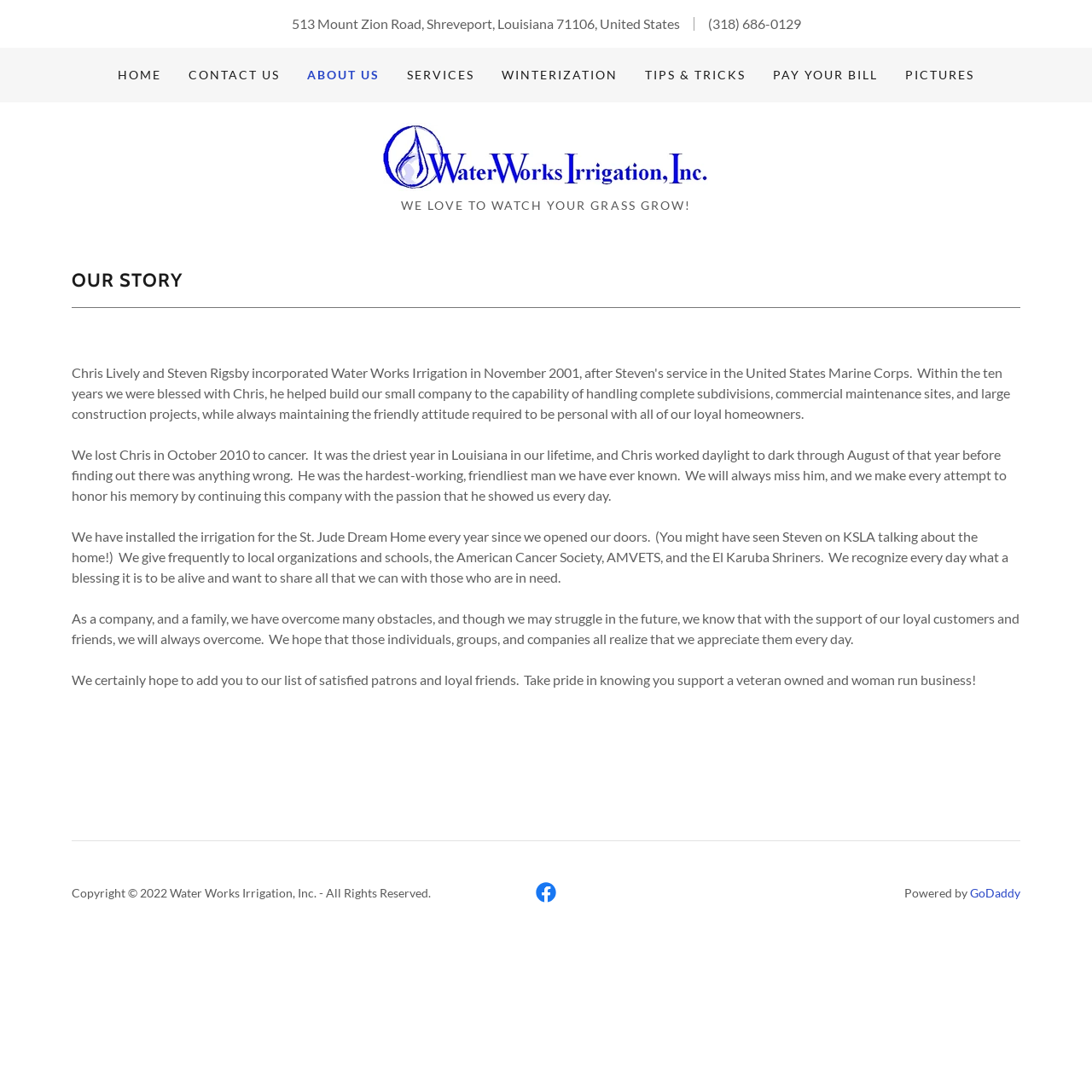Determine the coordinates of the bounding box for the clickable area needed to execute this instruction: "Check the company's Facebook page".

[0.484, 0.802, 0.516, 0.833]